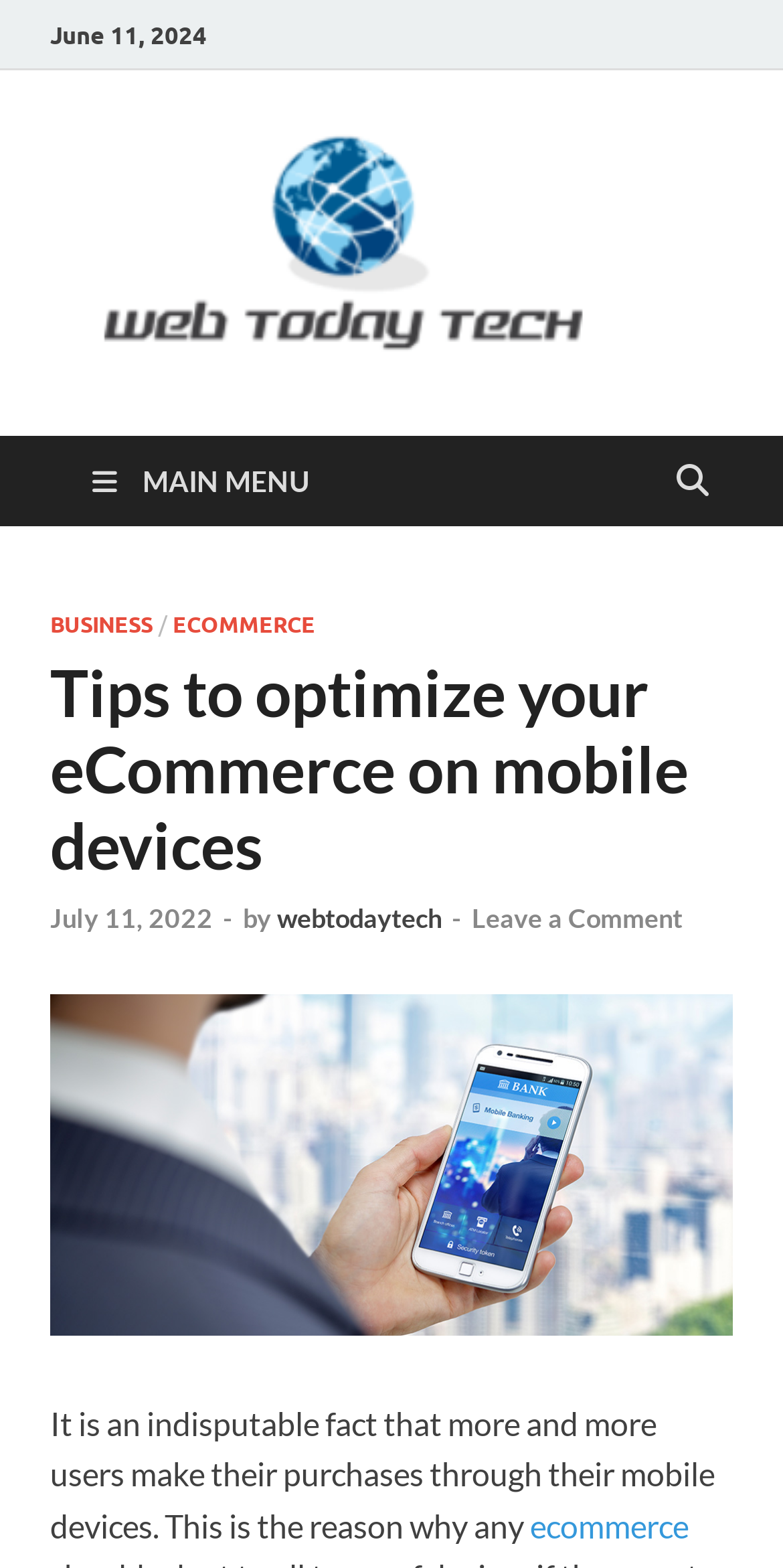Convey a detailed summary of the webpage, mentioning all key elements.

The webpage appears to be a blog post or article discussing ways to optimize an ecommerce store for mobile devices. At the top left of the page, there is a date "June 11, 2024" and a link to "web today tech" accompanied by an image of the same name. Below this, there is a main menu link with an icon, which expands to reveal a dropdown menu with links to "BUSINESS" and "ECOMMERCE" categories.

The main content of the page is headed by a title "Tips to optimize your eCommerce on mobile devices" followed by a secondary heading with the date "July 11, 2022" and the author's name "webtodaytech". Below this, there is a brief introduction to the topic, stating that more and more users make their purchases through their mobile devices, and a link to the term "ecommerce".

To the right of the main content, there is a sidebar with a link to "optimize your eCommerce" accompanied by an image. At the bottom of the page, there is a call-to-action link to "Leave a Comment". Overall, the page has a simple and clean layout with a focus on the main content and easy navigation to related topics.